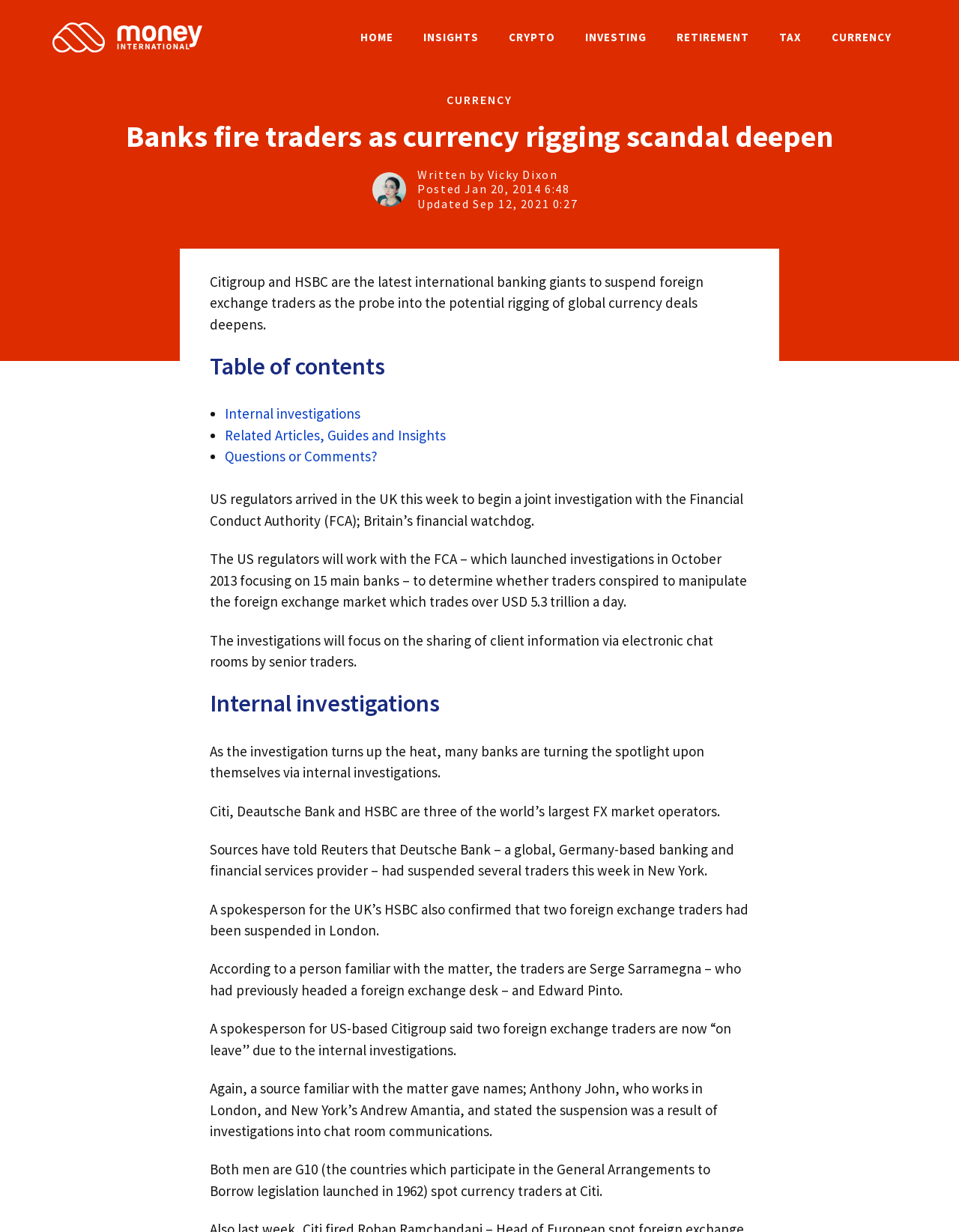Could you find the bounding box coordinates of the clickable area to complete this instruction: "Click on the 'Related Articles, Guides and Insights' link"?

[0.234, 0.346, 0.465, 0.36]